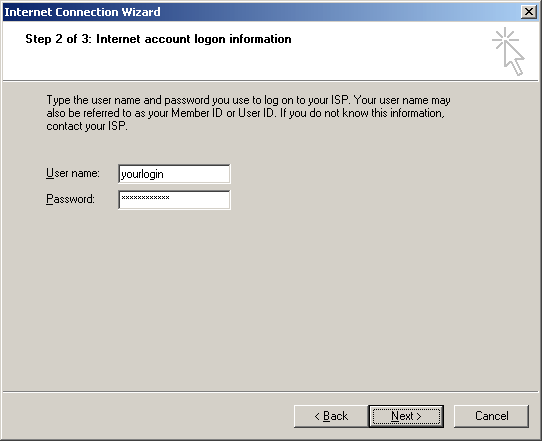Please respond to the question with a concise word or phrase:
How many navigation buttons are available at the bottom?

Three